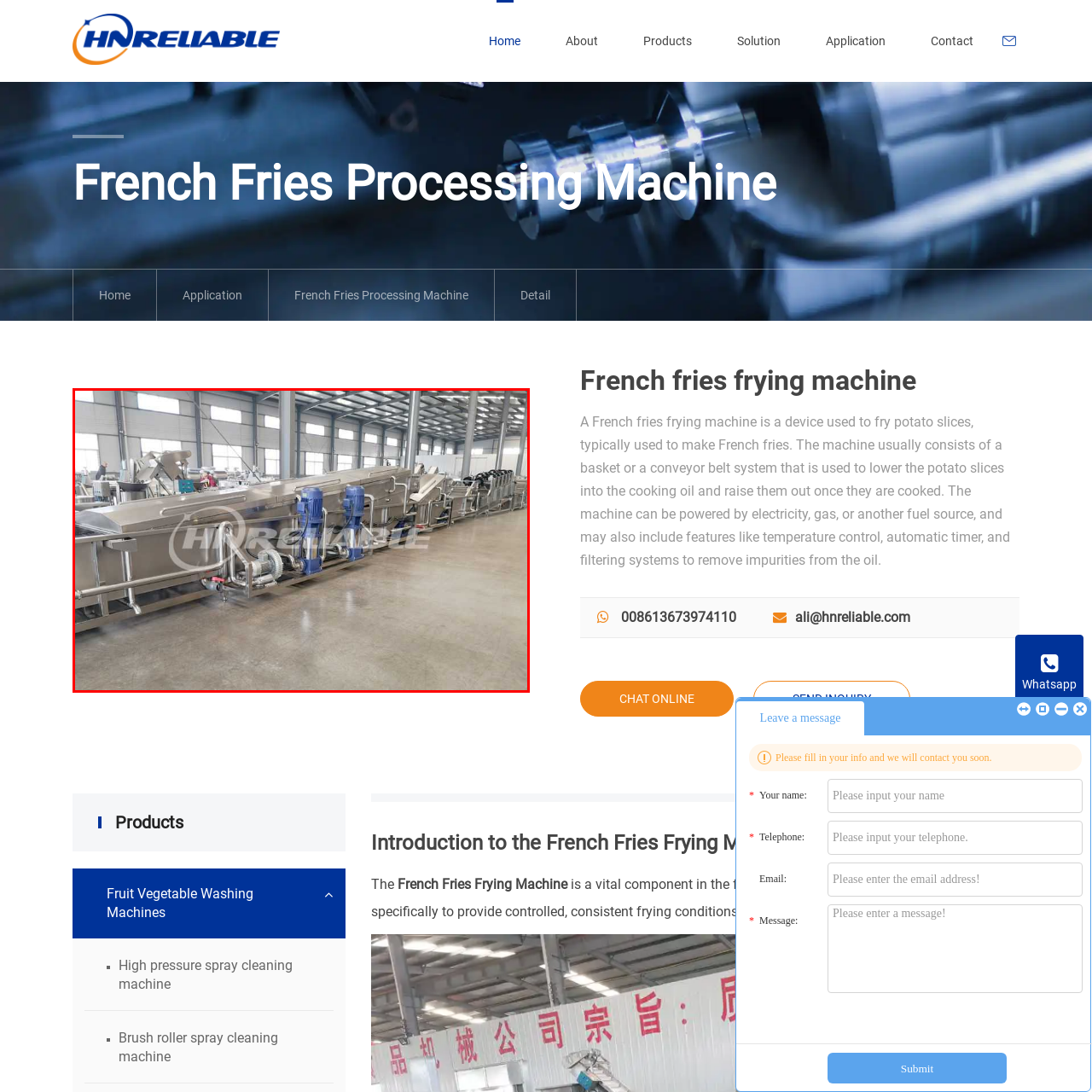Look at the image segment within the red box, What is the benefit of the machine's interior layout? Give a brief response in one word or phrase.

Easy operation and cleanliness